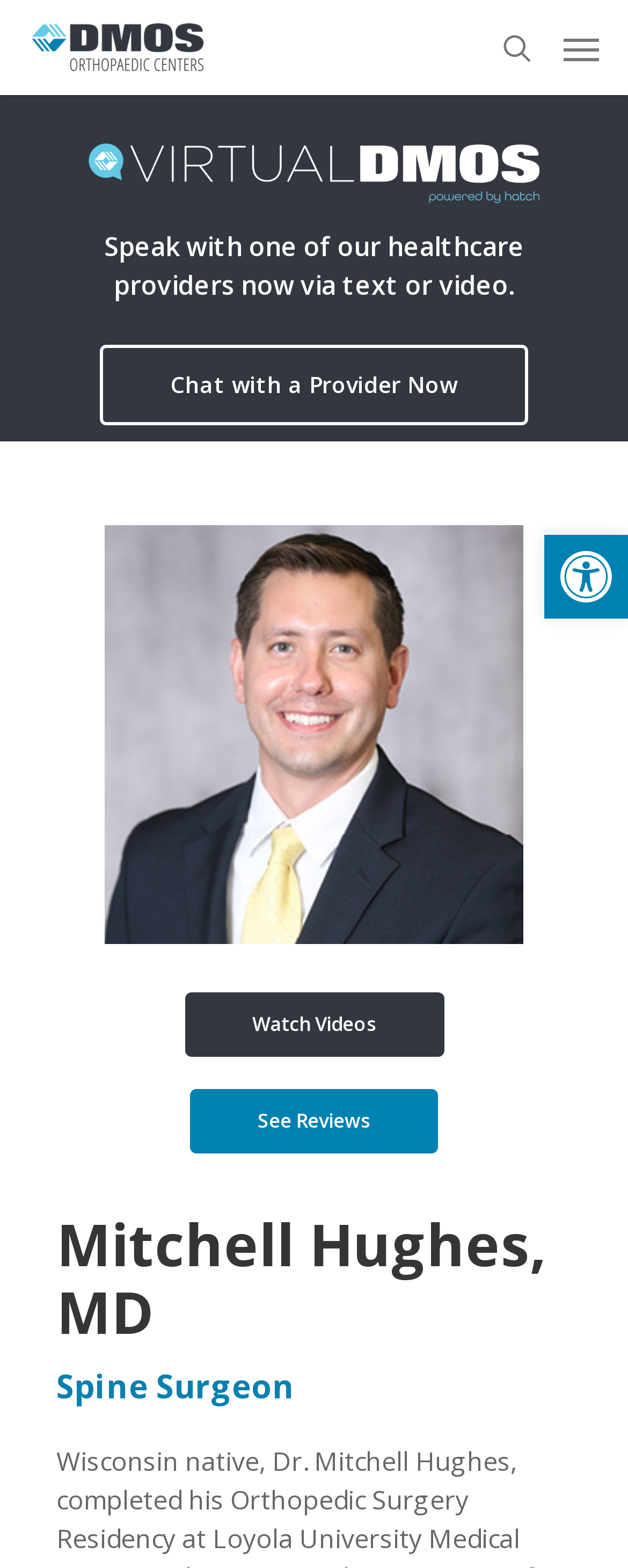How many buttons are there in the chat section?
Answer the question with detailed information derived from the image.

I found three button elements with bounding box coordinates [0.159, 0.22, 0.841, 0.272], [0.294, 0.633, 0.706, 0.674], and [0.303, 0.695, 0.697, 0.736] in the chat section, which suggests that there are three buttons.